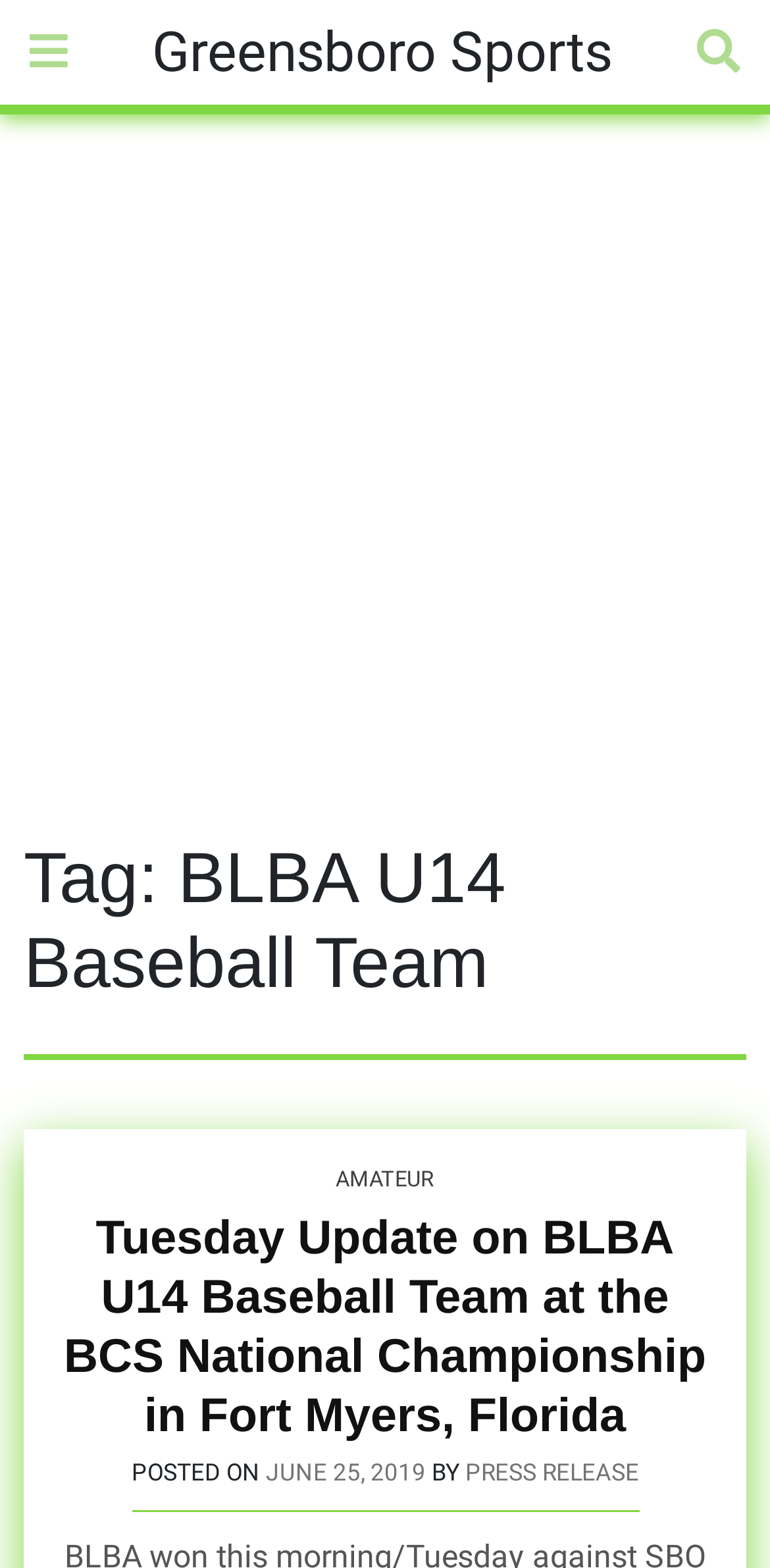What is the author of the post about the BLBA U14 Baseball Team?
Look at the image and provide a short answer using one word or a phrase.

PRESS RELEASE